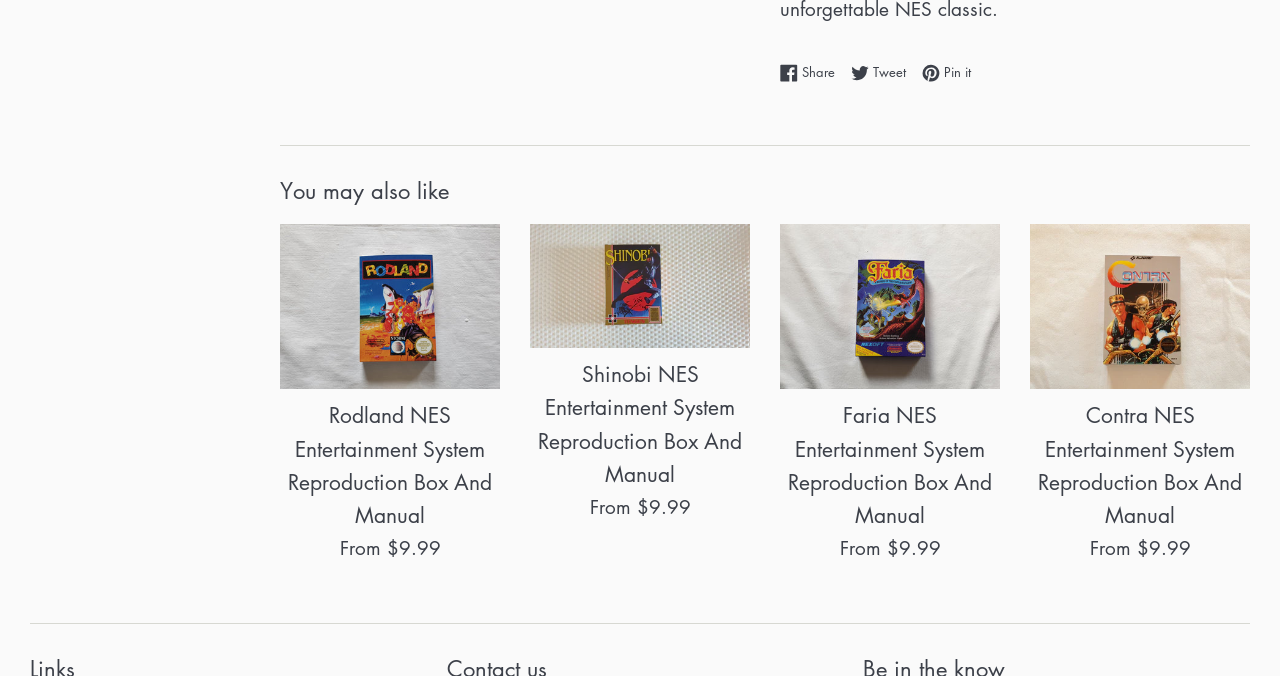Use a single word or phrase to answer the question:
How many social media sharing links are available?

3